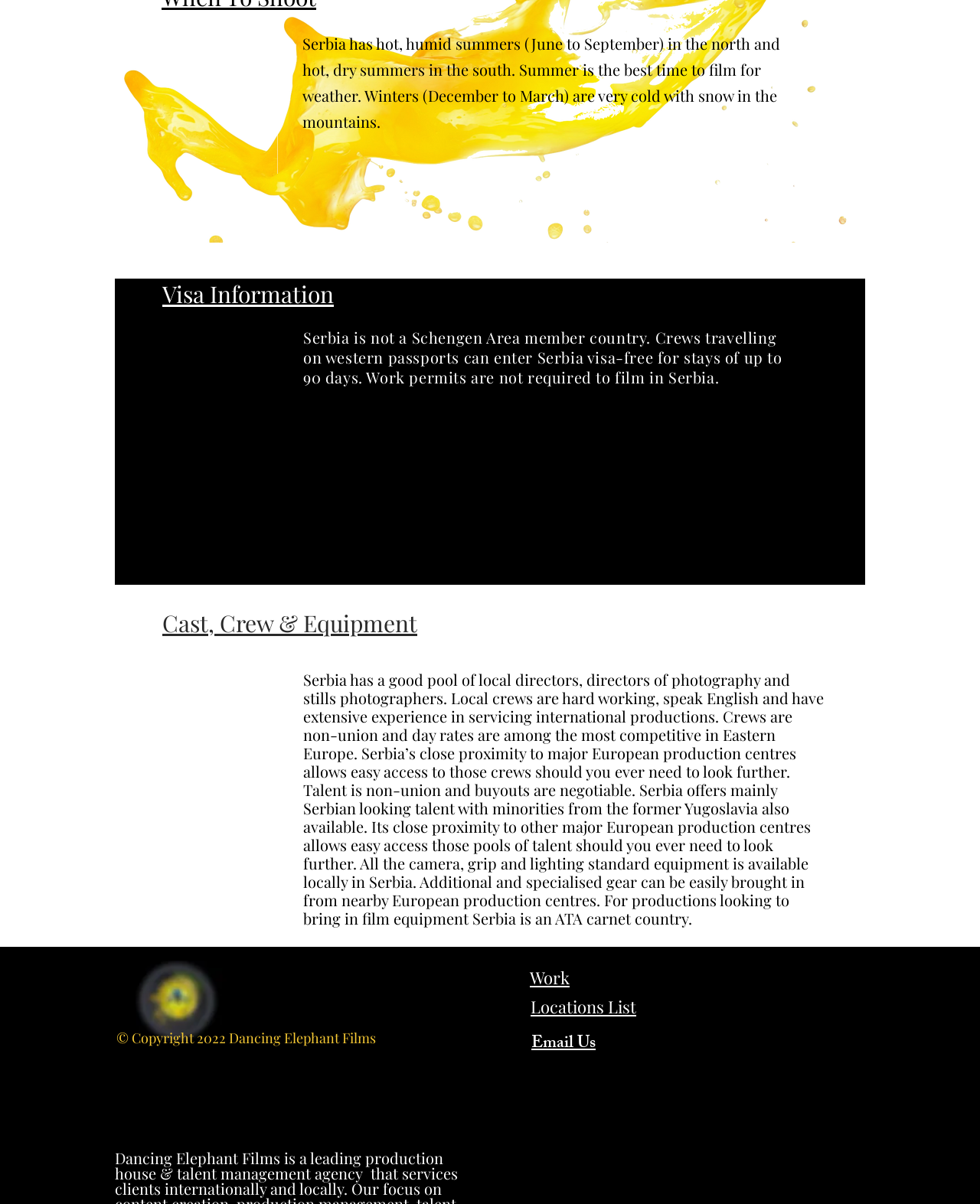Determine the bounding box coordinates of the clickable region to execute the instruction: "Read about 'Cast, Crew & Equipment'". The coordinates should be four float numbers between 0 and 1, denoted as [left, top, right, bottom].

[0.166, 0.505, 0.501, 0.53]